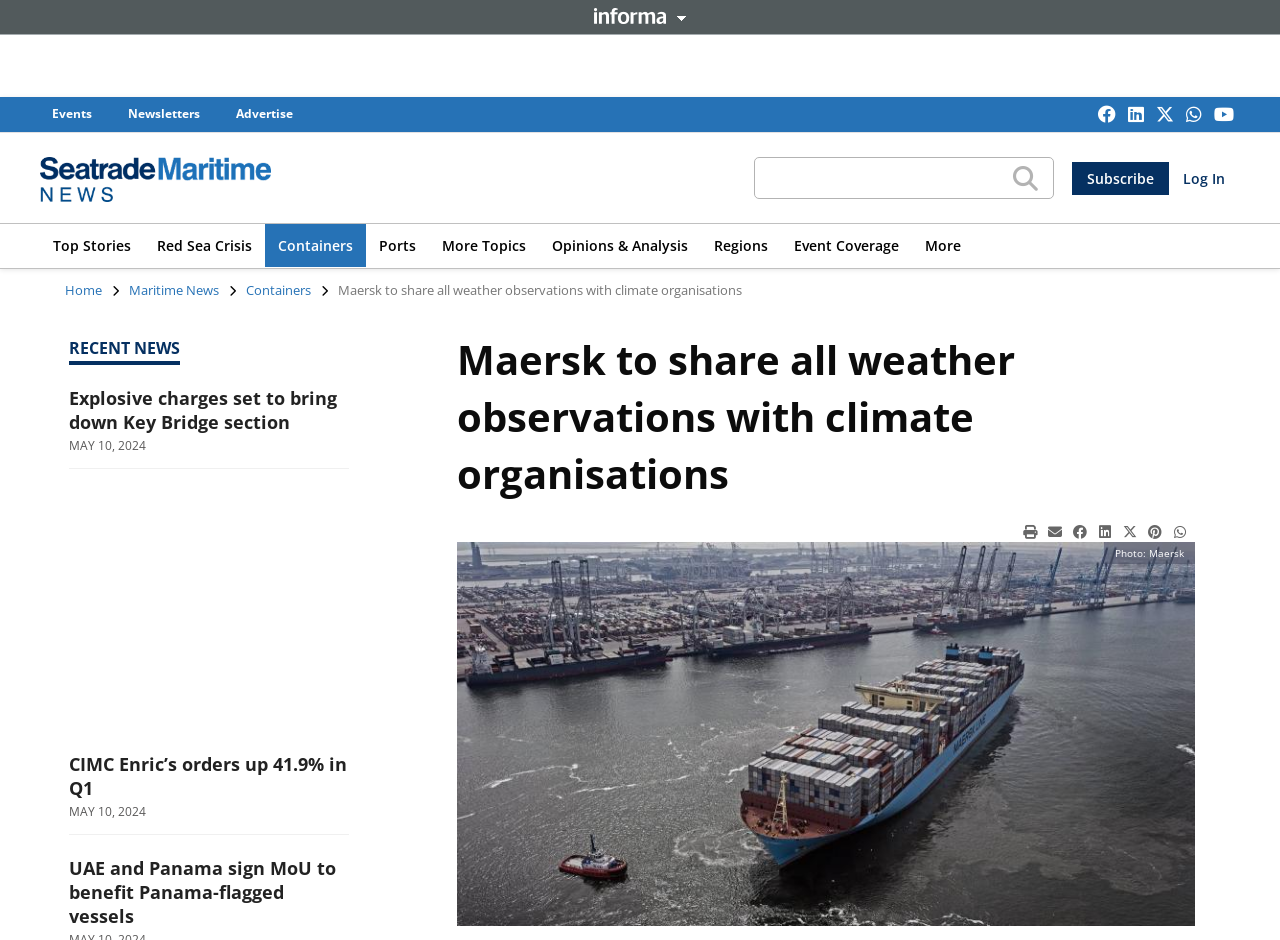Can you pinpoint the bounding box coordinates for the clickable element required for this instruction: "Search for something"? The coordinates should be four float numbers between 0 and 1, i.e., [left, top, right, bottom].

[0.589, 0.167, 0.823, 0.212]